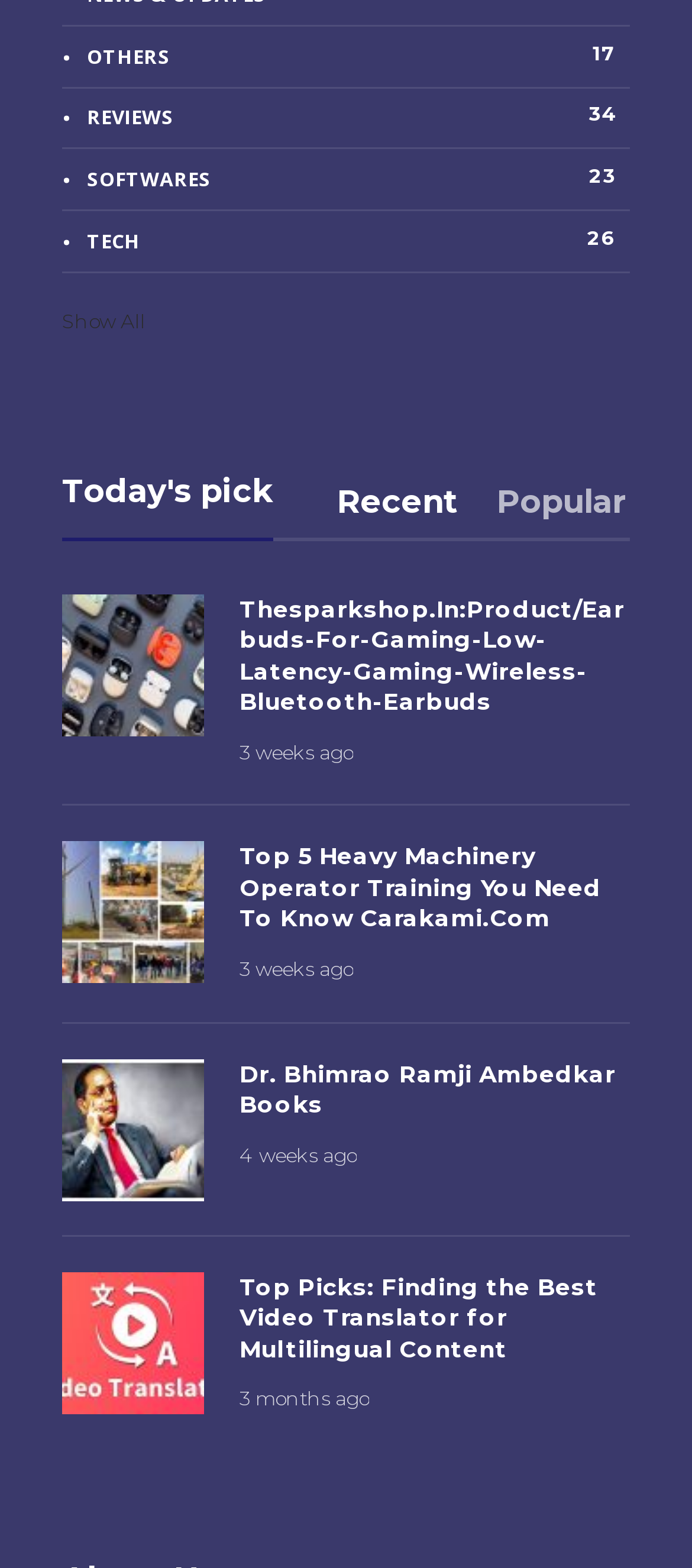Identify the bounding box coordinates of the clickable region to carry out the given instruction: "Click on 'Dr. Bhimrao Ramji Ambedkar Books'".

[0.346, 0.675, 0.91, 0.715]